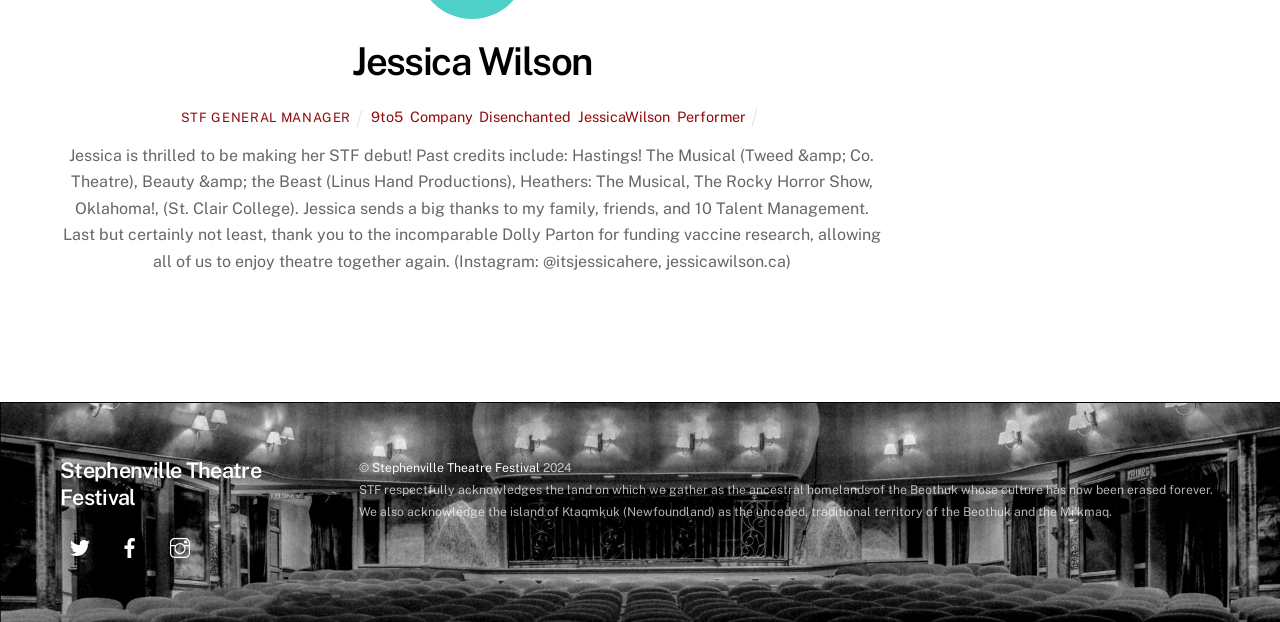What is Jessica Wilson's profession?
Based on the screenshot, answer the question with a single word or phrase.

Performer